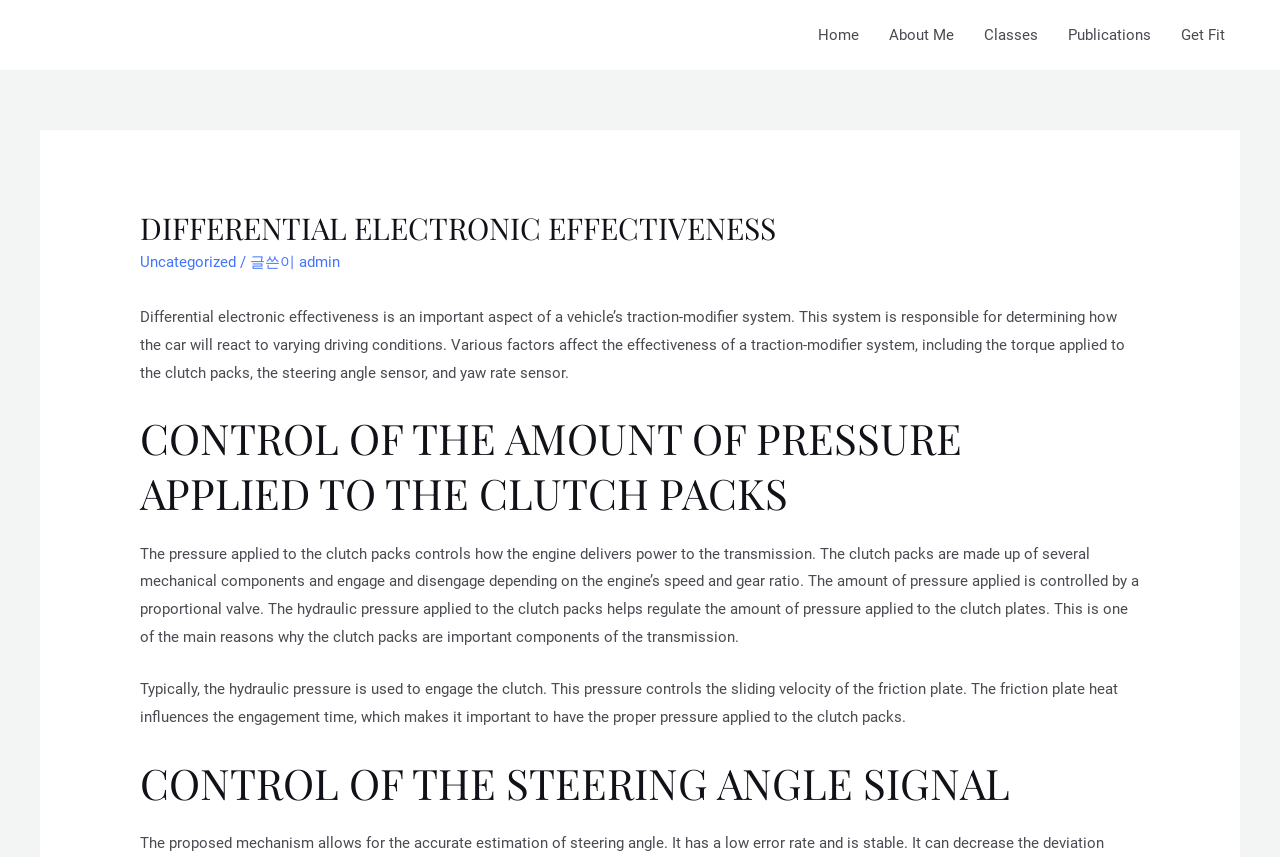Give the bounding box coordinates for the element described by: "About Me".

[0.683, 0.0, 0.757, 0.082]